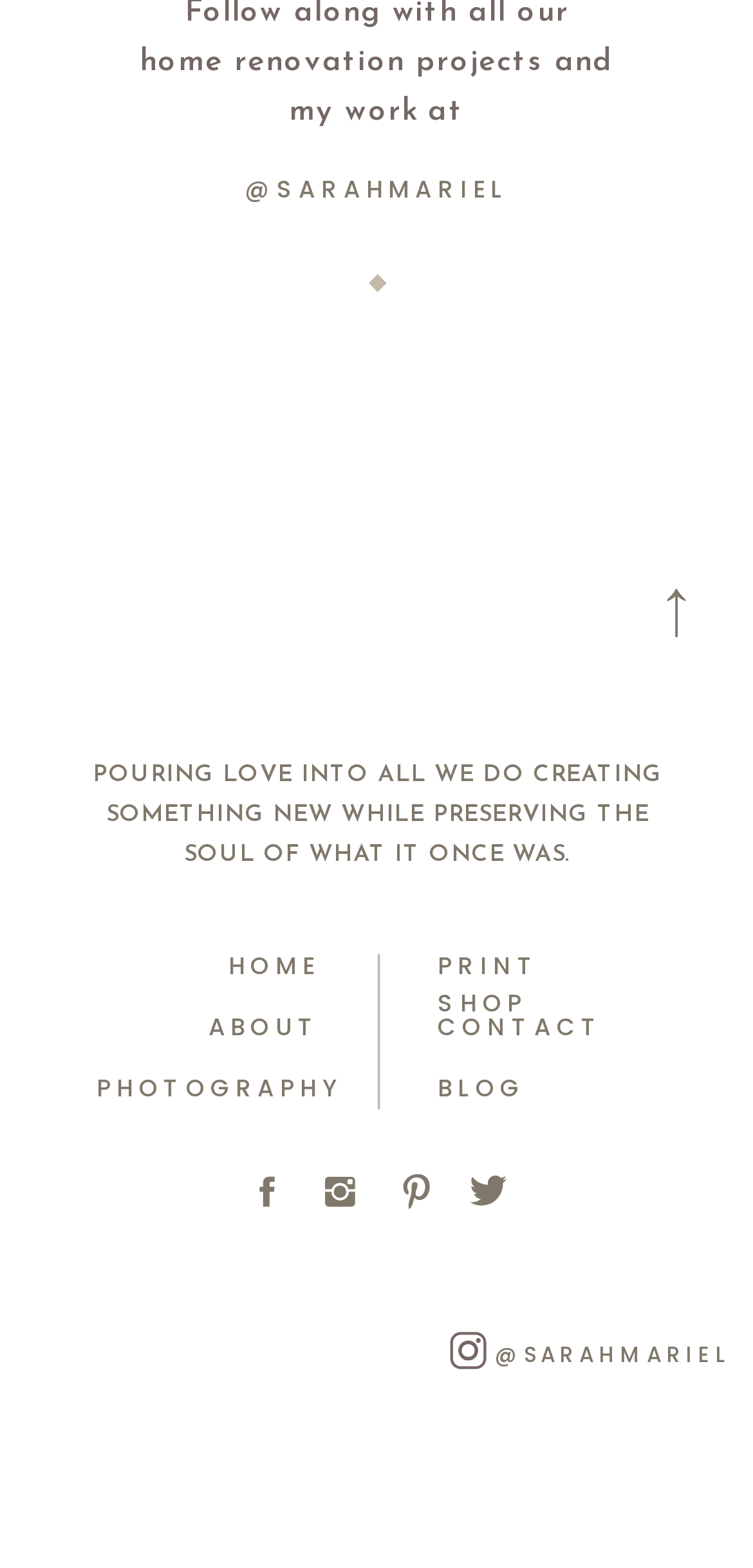Pinpoint the bounding box coordinates of the area that must be clicked to complete this instruction: "View post by Nicholas Echevarria".

None